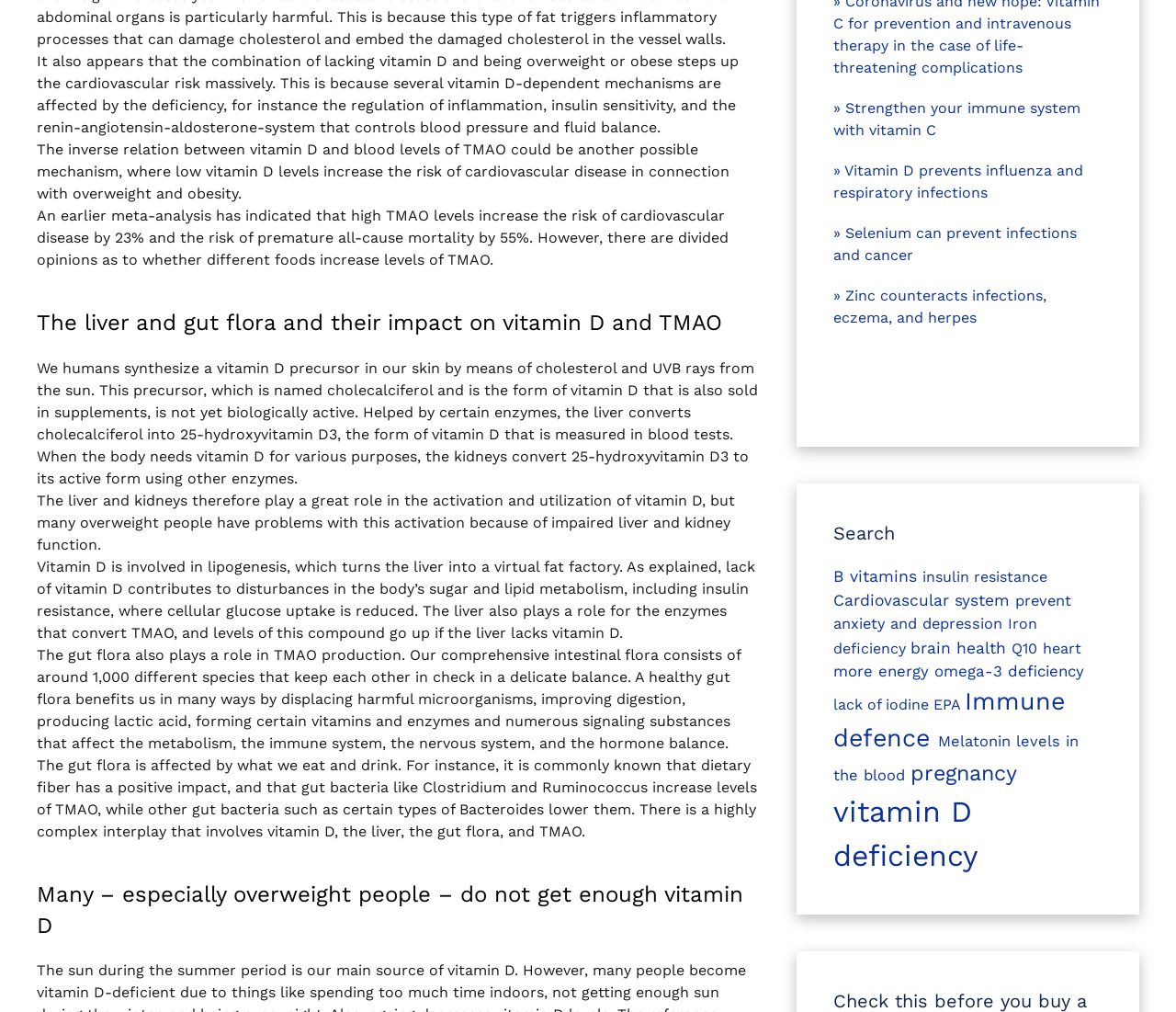Please give the bounding box coordinates of the area that should be clicked to fulfill the following instruction: "Click on the link to strengthen your immune system with vitamin C". The coordinates should be in the format of four float numbers from 0 to 1, i.e., [left, top, right, bottom].

[0.708, 0.098, 0.919, 0.137]